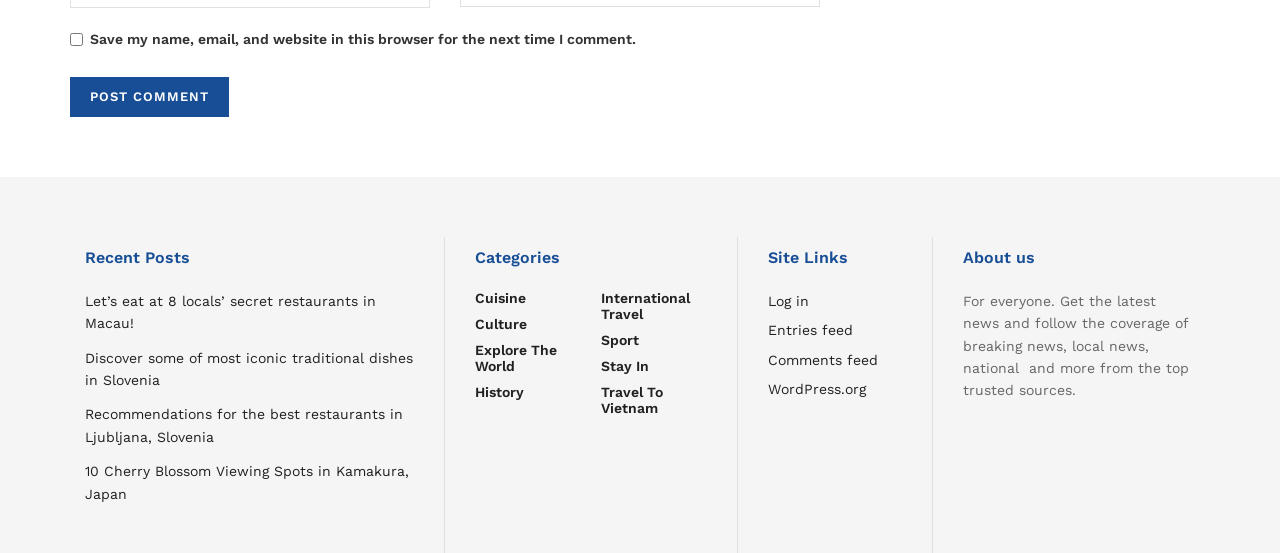Given the element description Sport, predict the bounding box coordinates for the UI element in the webpage screenshot. The format should be (top-left x, top-left y, bottom-right x, bottom-right y), and the values should be between 0 and 1.

[0.469, 0.593, 0.499, 0.622]